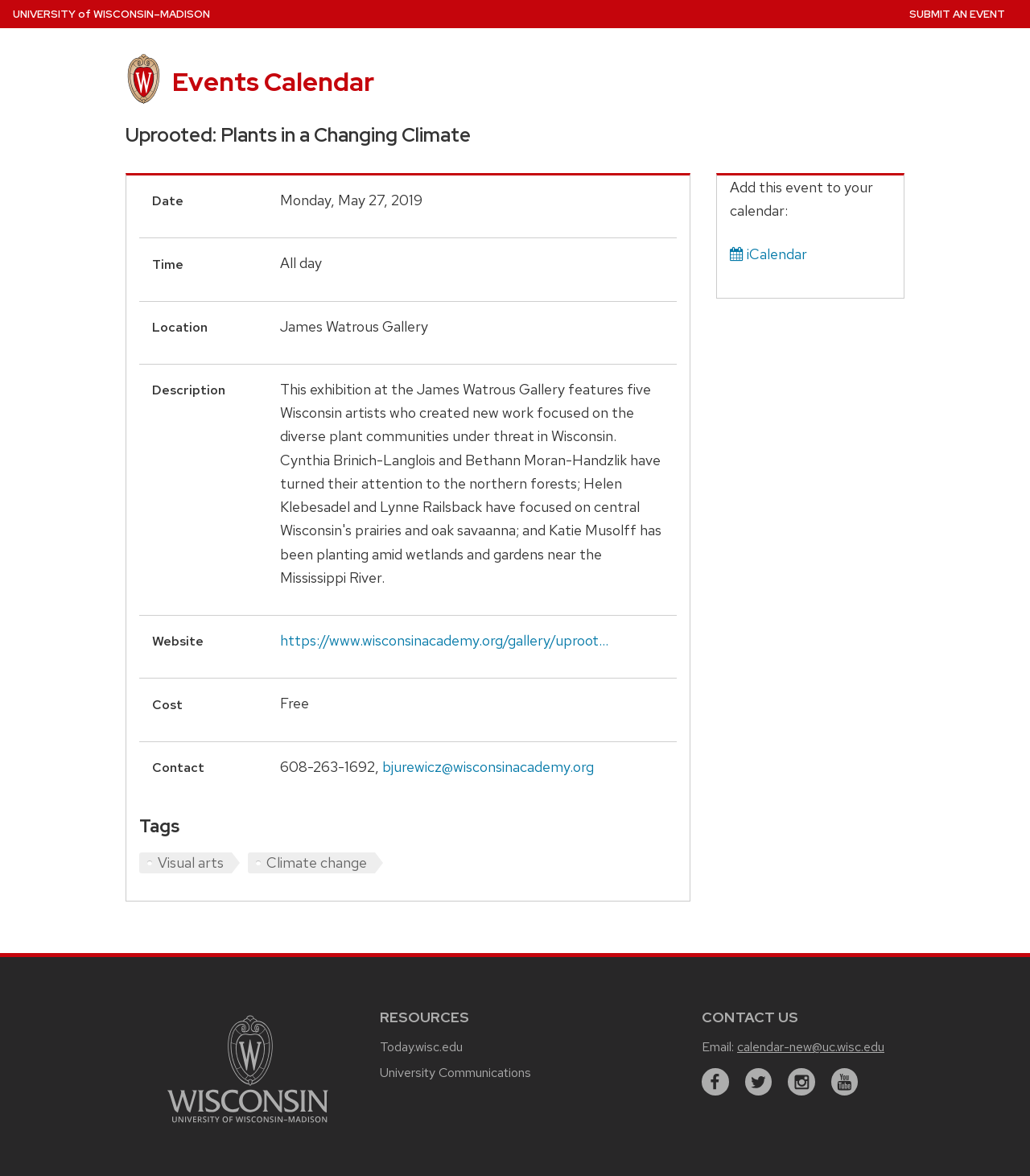Respond to the question below with a single word or phrase: What type of event is this?

Visual arts